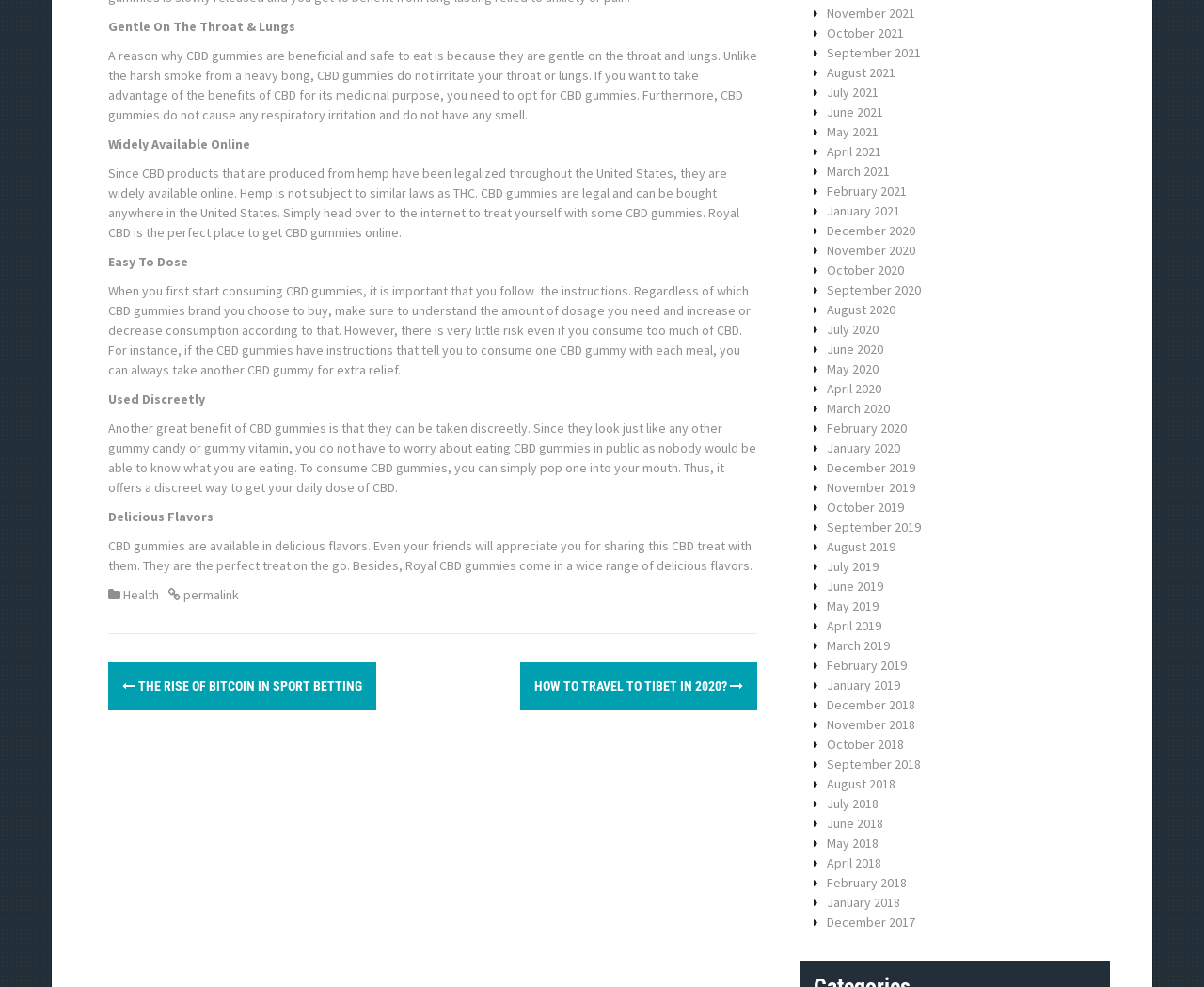Using the element description: "January 2021", determine the bounding box coordinates. The coordinates should be in the format [left, top, right, bottom], with values between 0 and 1.

[0.687, 0.205, 0.748, 0.222]